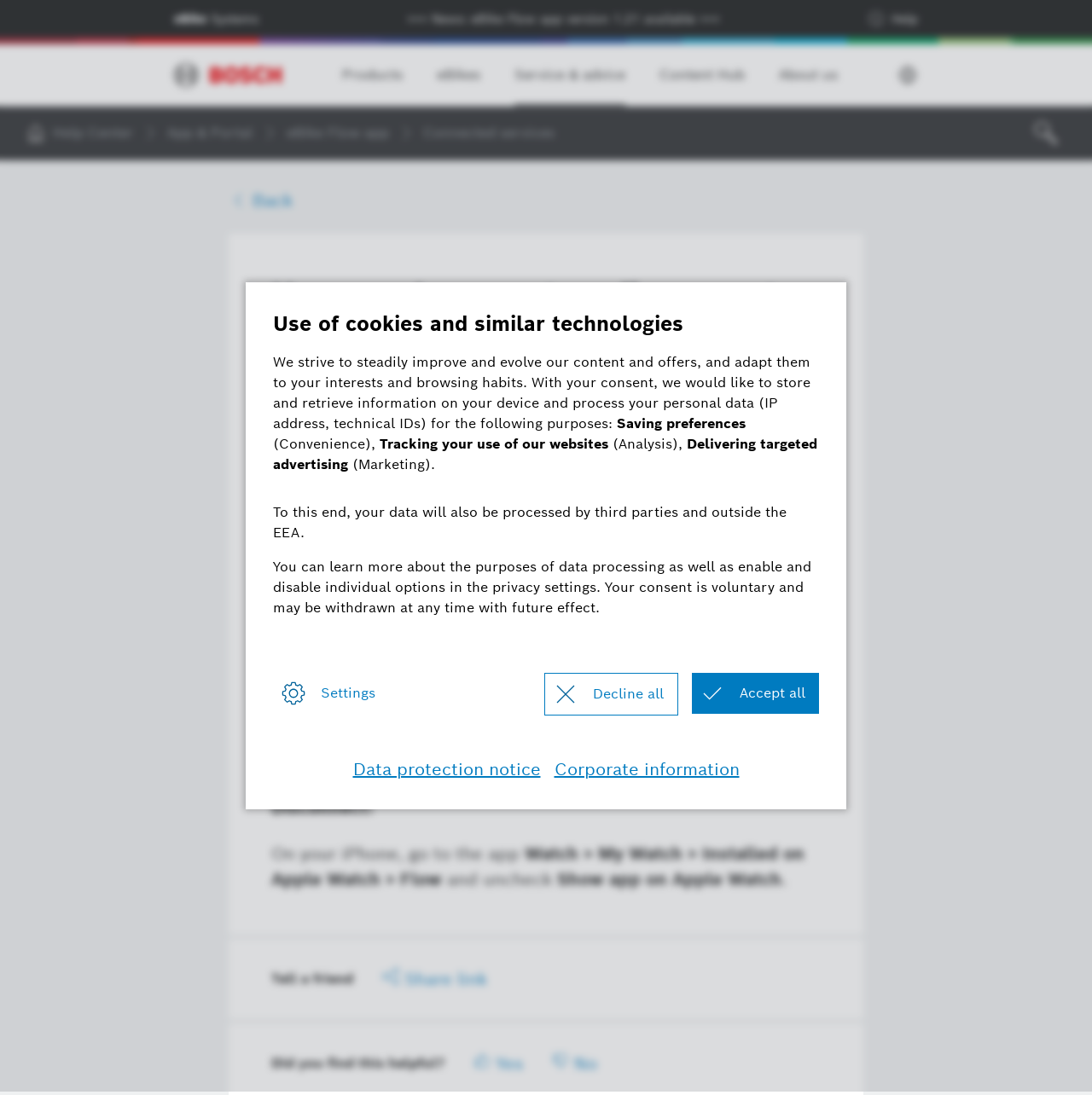What is the 'Tell a friend' section for?
Look at the image and answer the question with a single word or phrase.

To share the link